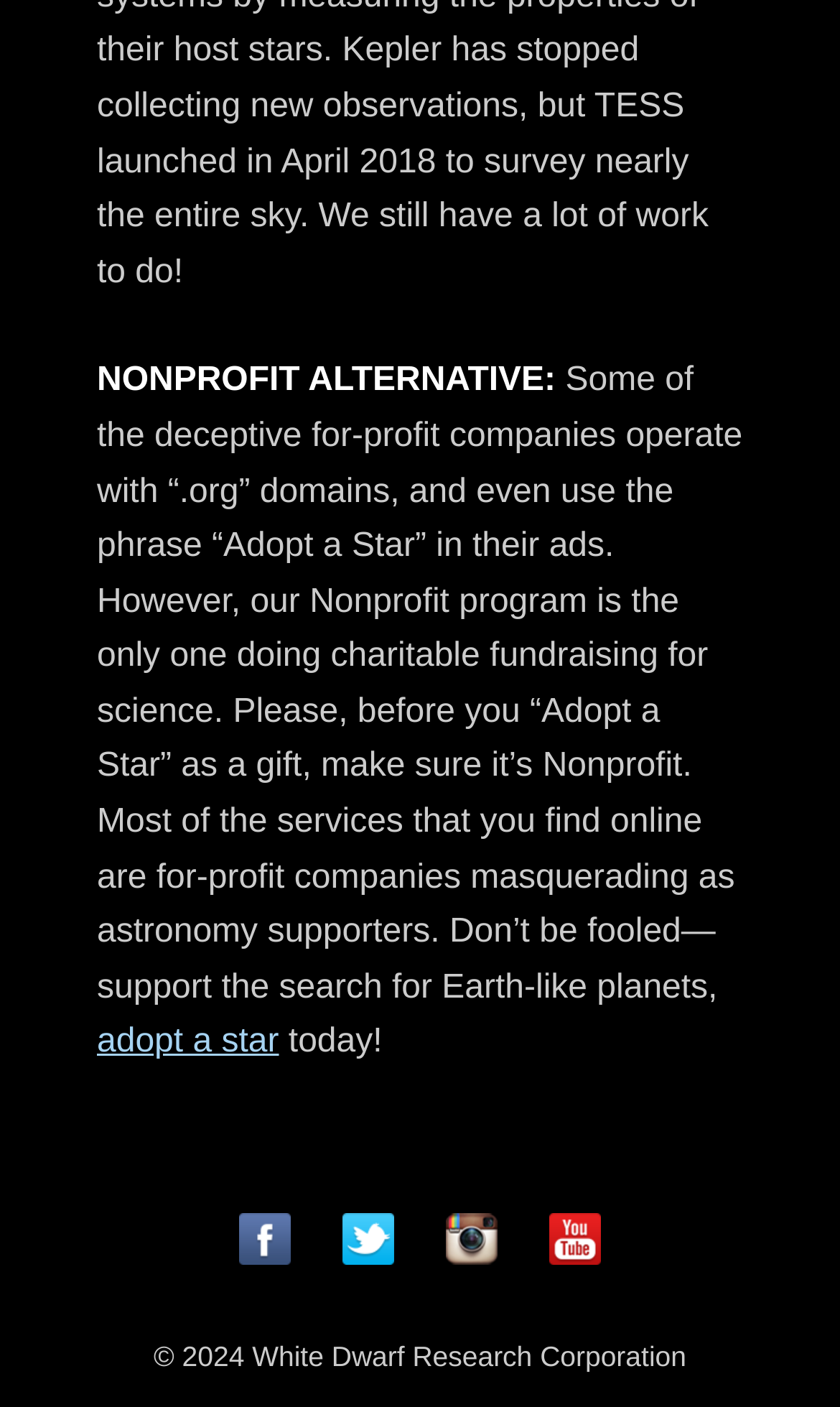What is the name of the organization behind this webpage?
Please interpret the details in the image and answer the question thoroughly.

The name of the organization behind this webpage is White Dwarf Research Corporation, as stated at the bottom of the page in the copyright notice.